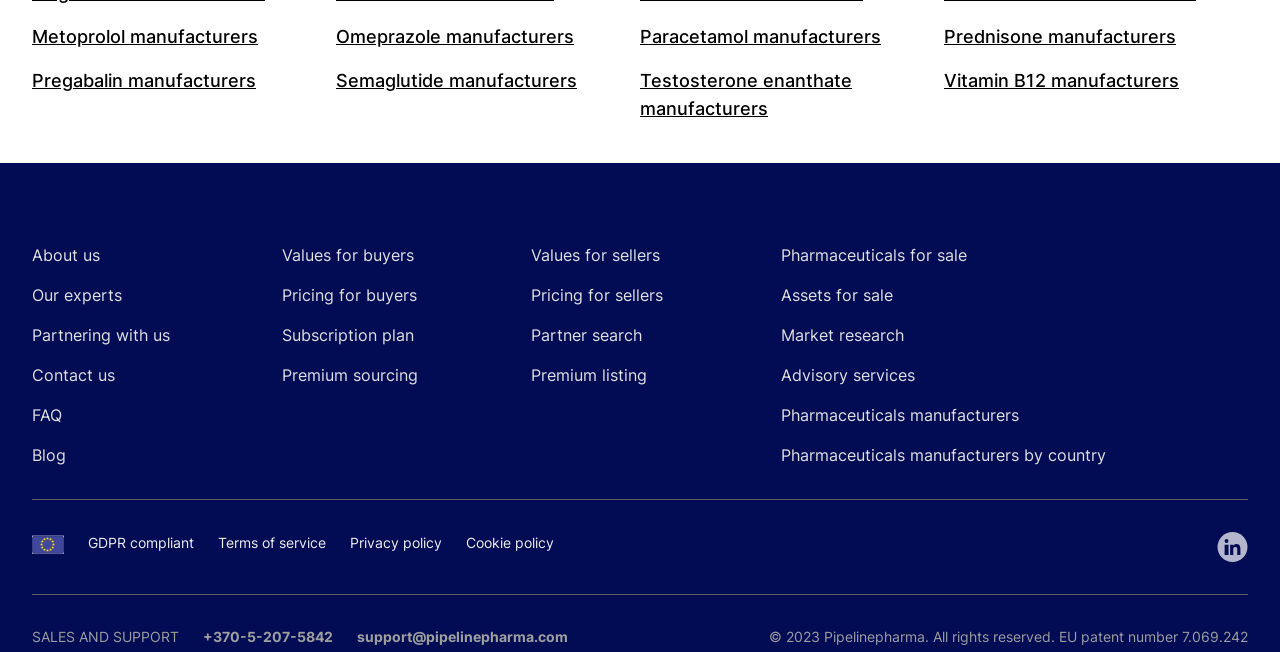Carefully examine the image and provide an in-depth answer to the question: What is the phone number for sales and support?

I looked at the section labeled 'SALES AND SUPPORT' and found the phone number '+370-5-207-5842'.